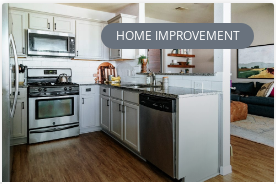Provide a single word or phrase to answer the given question: 
What is the color of the cabinetry?

White